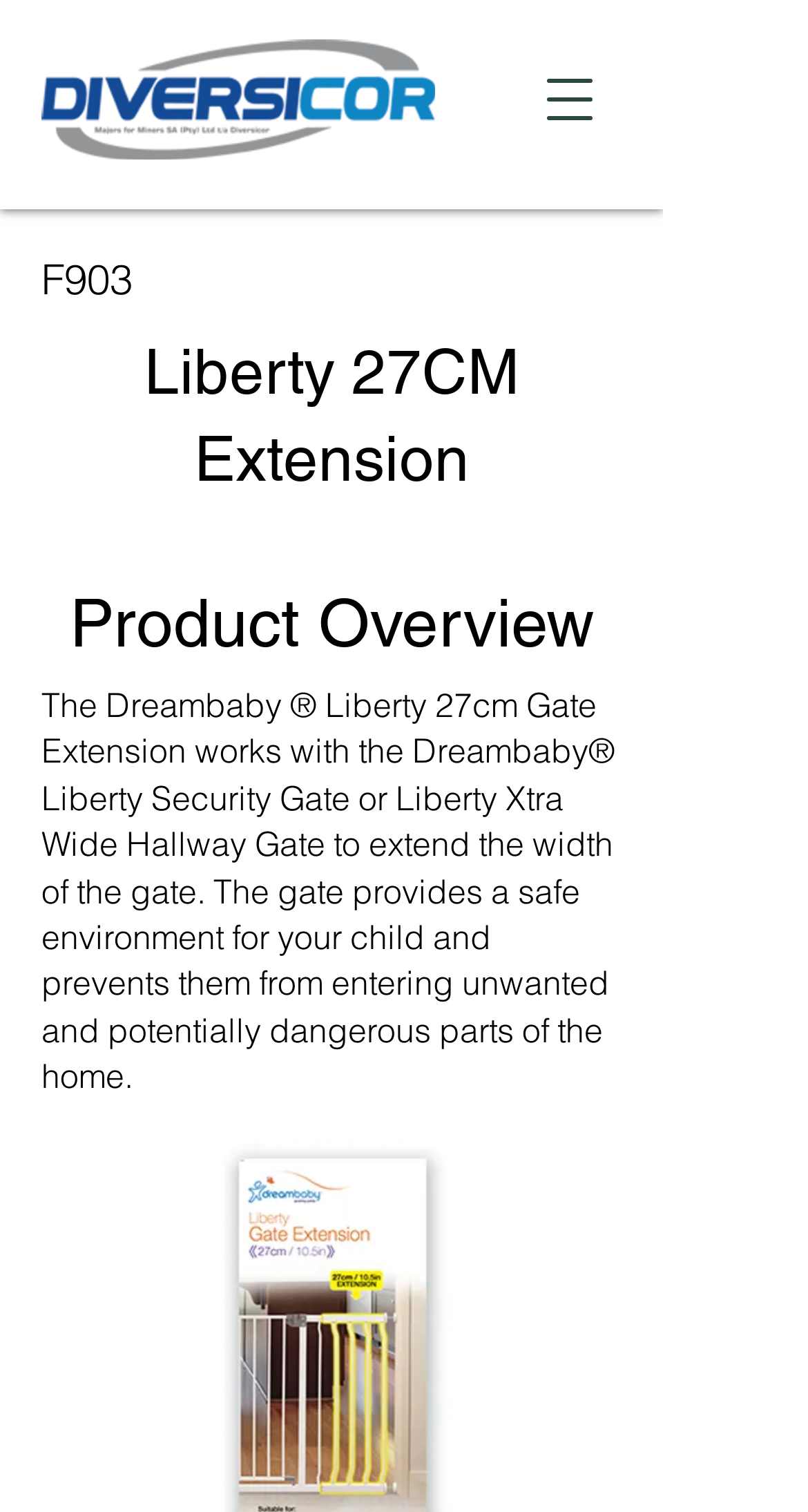What type of gate does the extension work with?
Look at the image and provide a detailed response to the question.

The type of gate that the extension works with can be determined by reading the text in the static text element, which mentions that the gate extension works with the Dreambaby® Liberty Security Gate or Liberty Xtra Wide Hallway Gate.